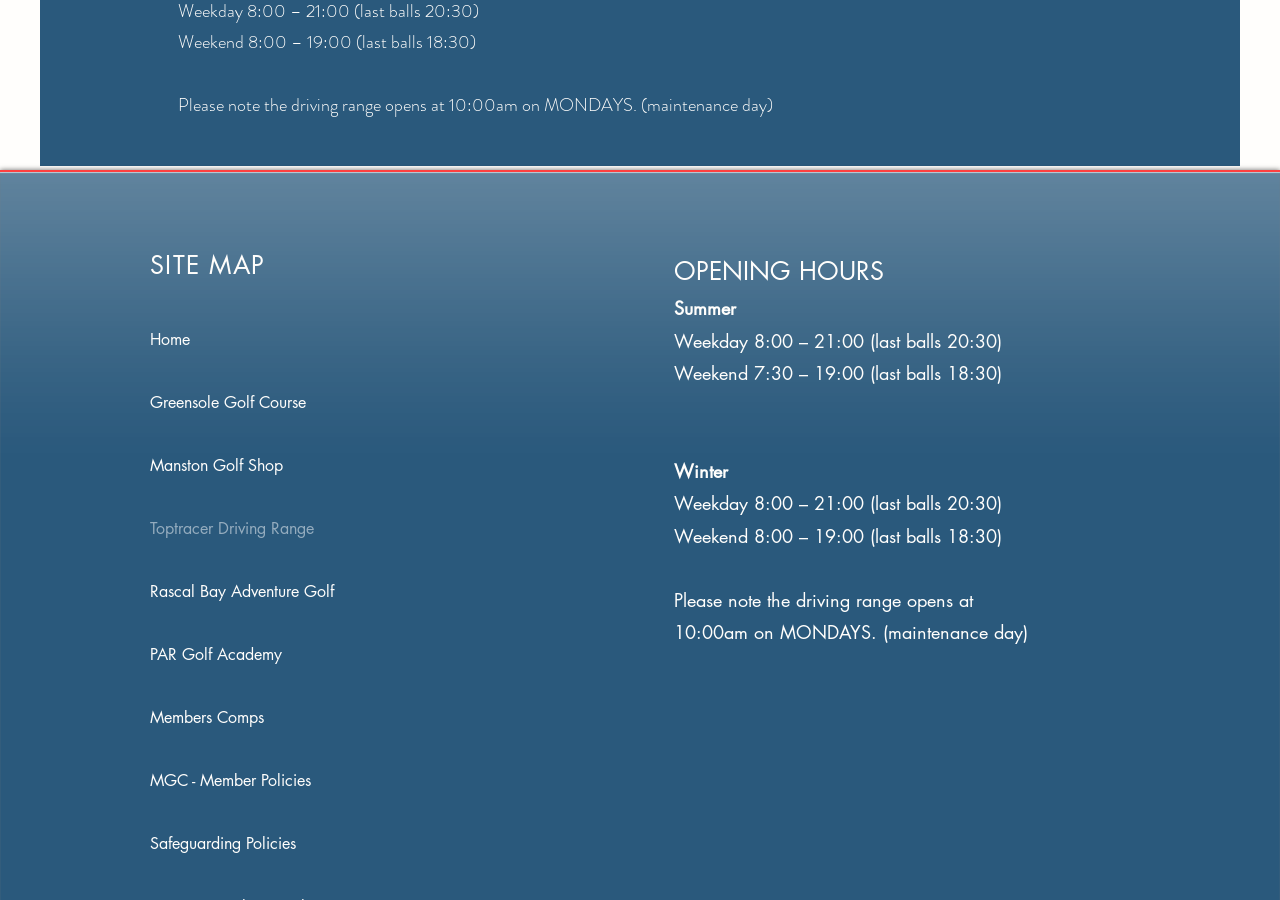Can you find the bounding box coordinates for the UI element given this description: "Safeguarding Policies"? Provide the coordinates as four float numbers between 0 and 1: [left, top, right, bottom].

[0.117, 0.902, 0.302, 0.972]